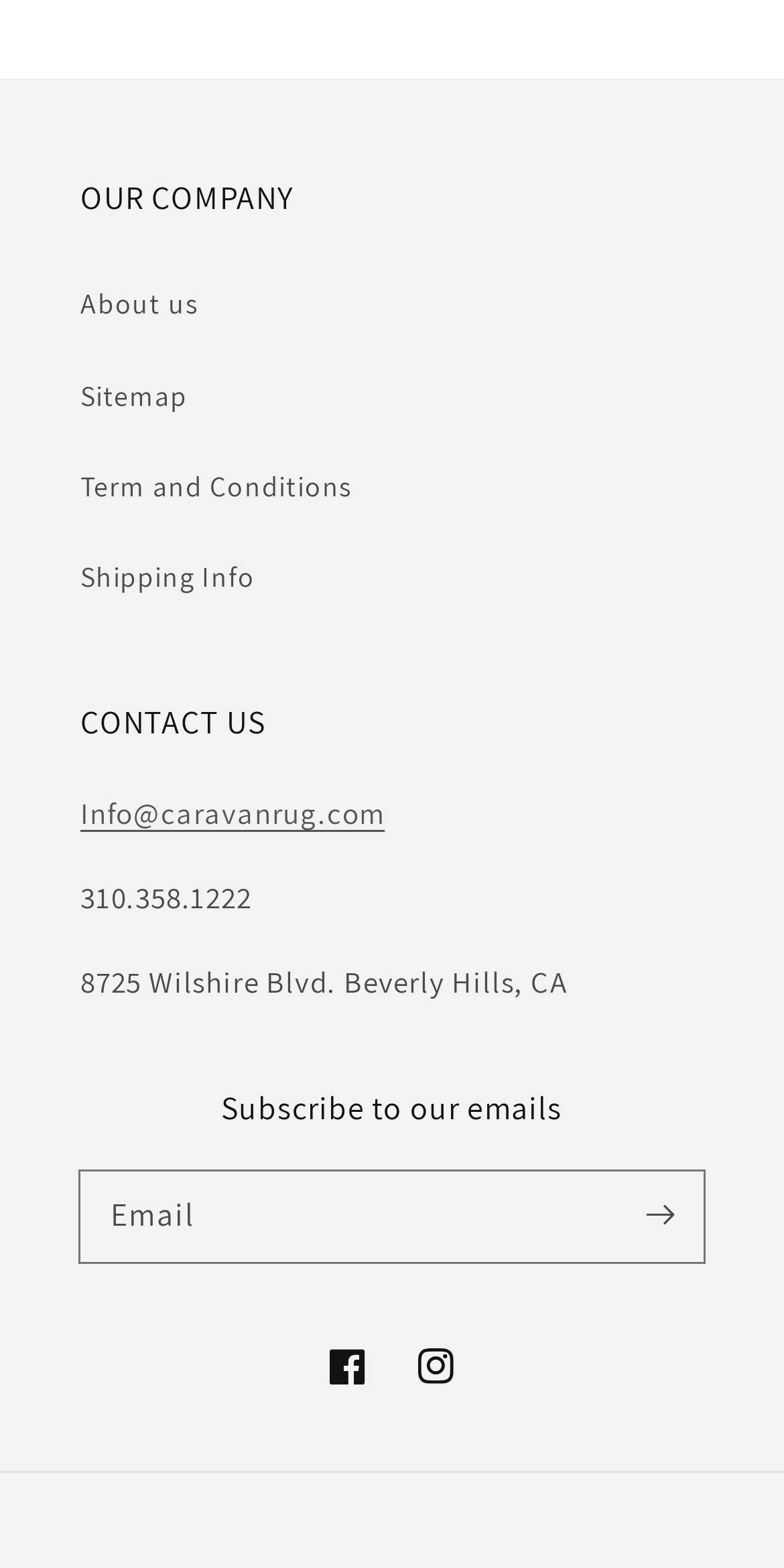Locate the bounding box coordinates of the clickable region necessary to complete the following instruction: "Visit Facebook page". Provide the coordinates in the format of four float numbers between 0 and 1, i.e., [left, top, right, bottom].

[0.387, 0.843, 0.5, 0.899]